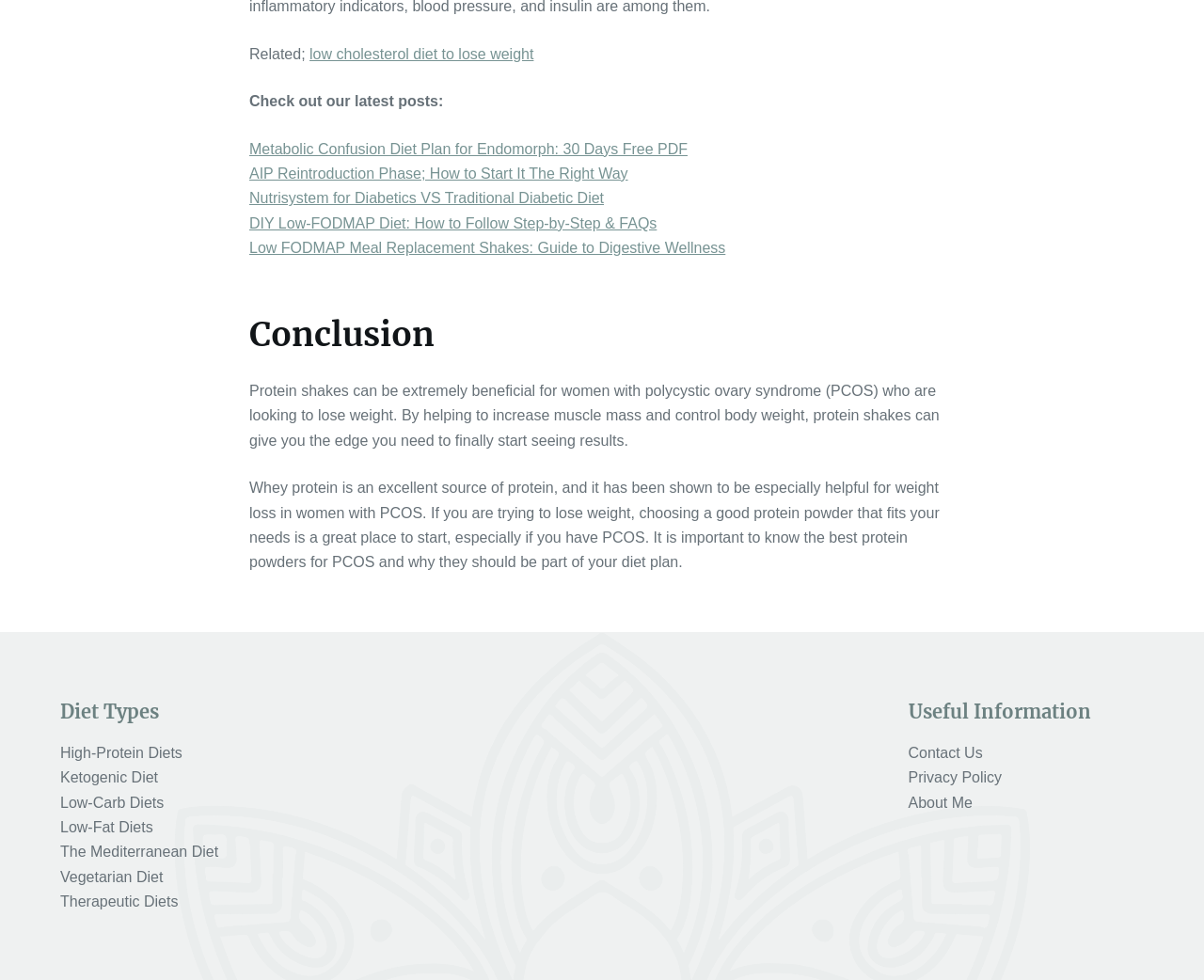What is the purpose of protein shakes?
From the image, provide a succinct answer in one word or a short phrase.

Weight loss